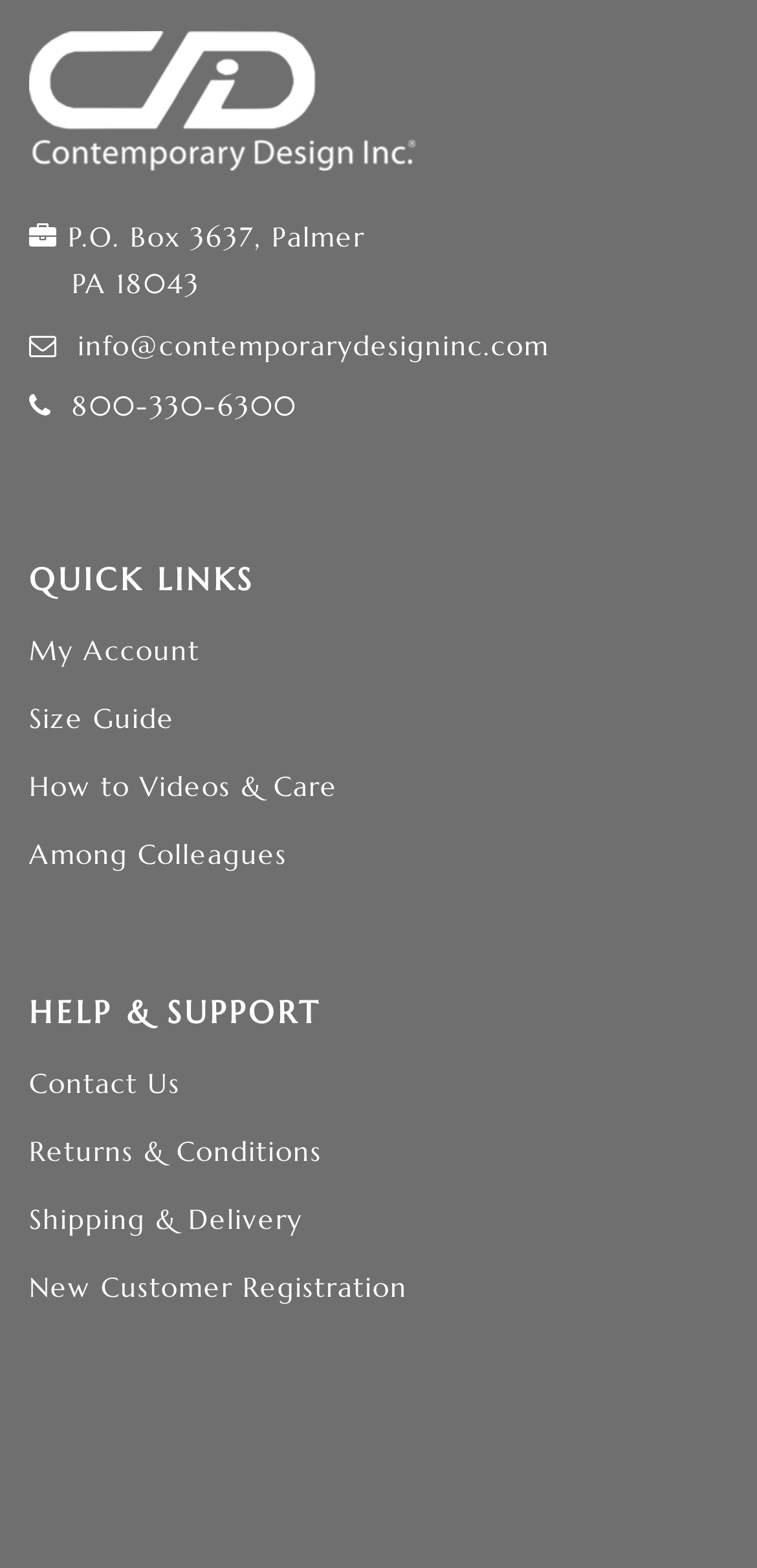What is the company's phone number?
Please elaborate on the answer to the question with detailed information.

I found the company's phone number by looking at the contact information section, where I saw the text '800-330-6300' which is likely the phone number.